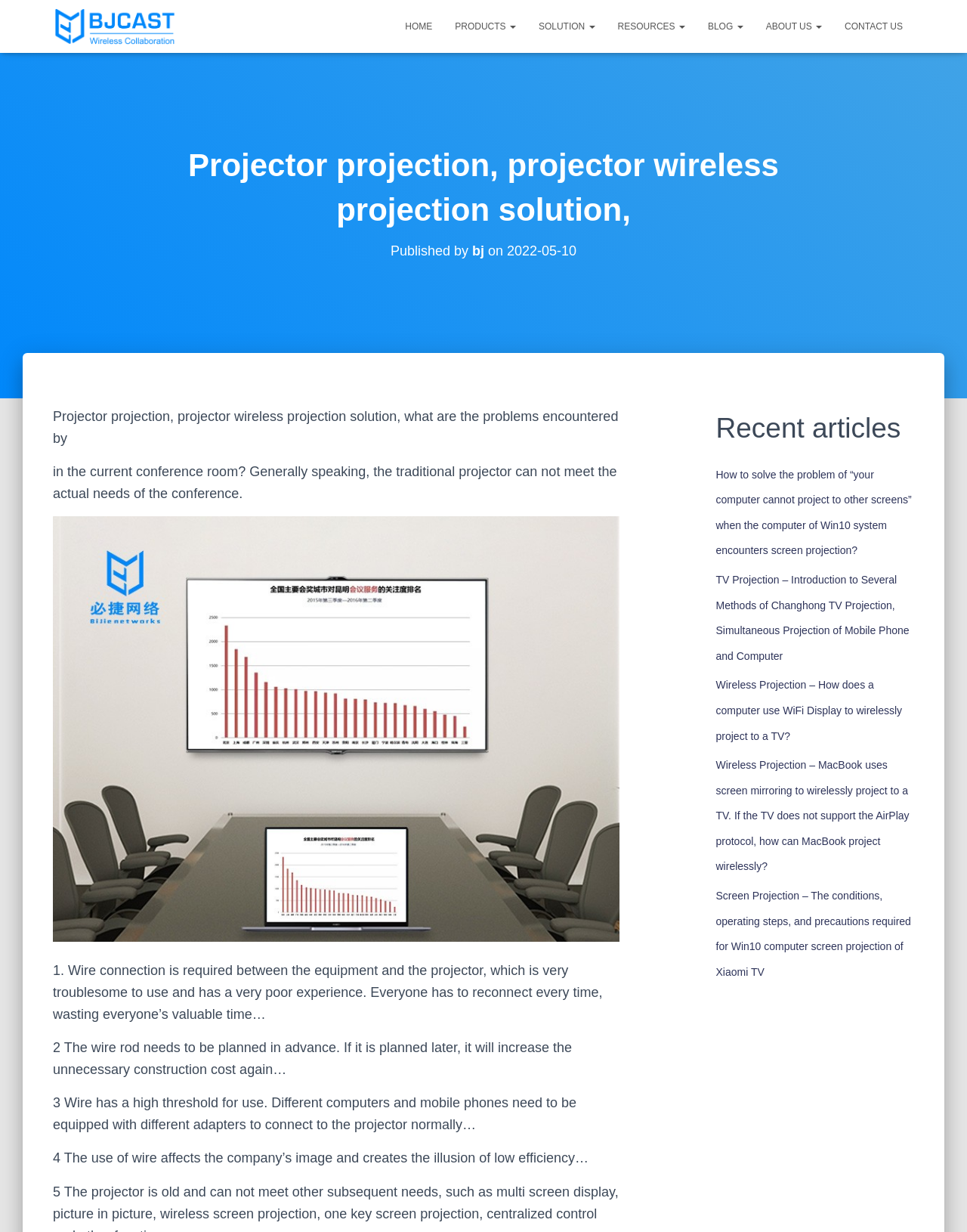Answer the following inquiry with a single word or phrase:
How many problems are mentioned with traditional projectors?

4